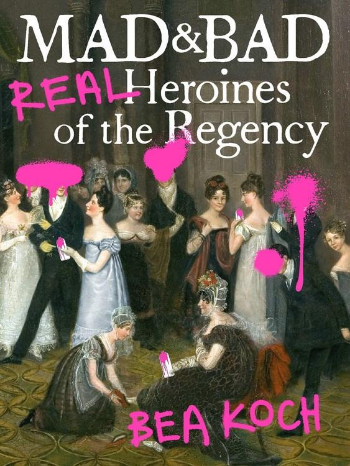Answer the following query concisely with a single word or phrase:
What is the title of the artwork?

MAD & BAD